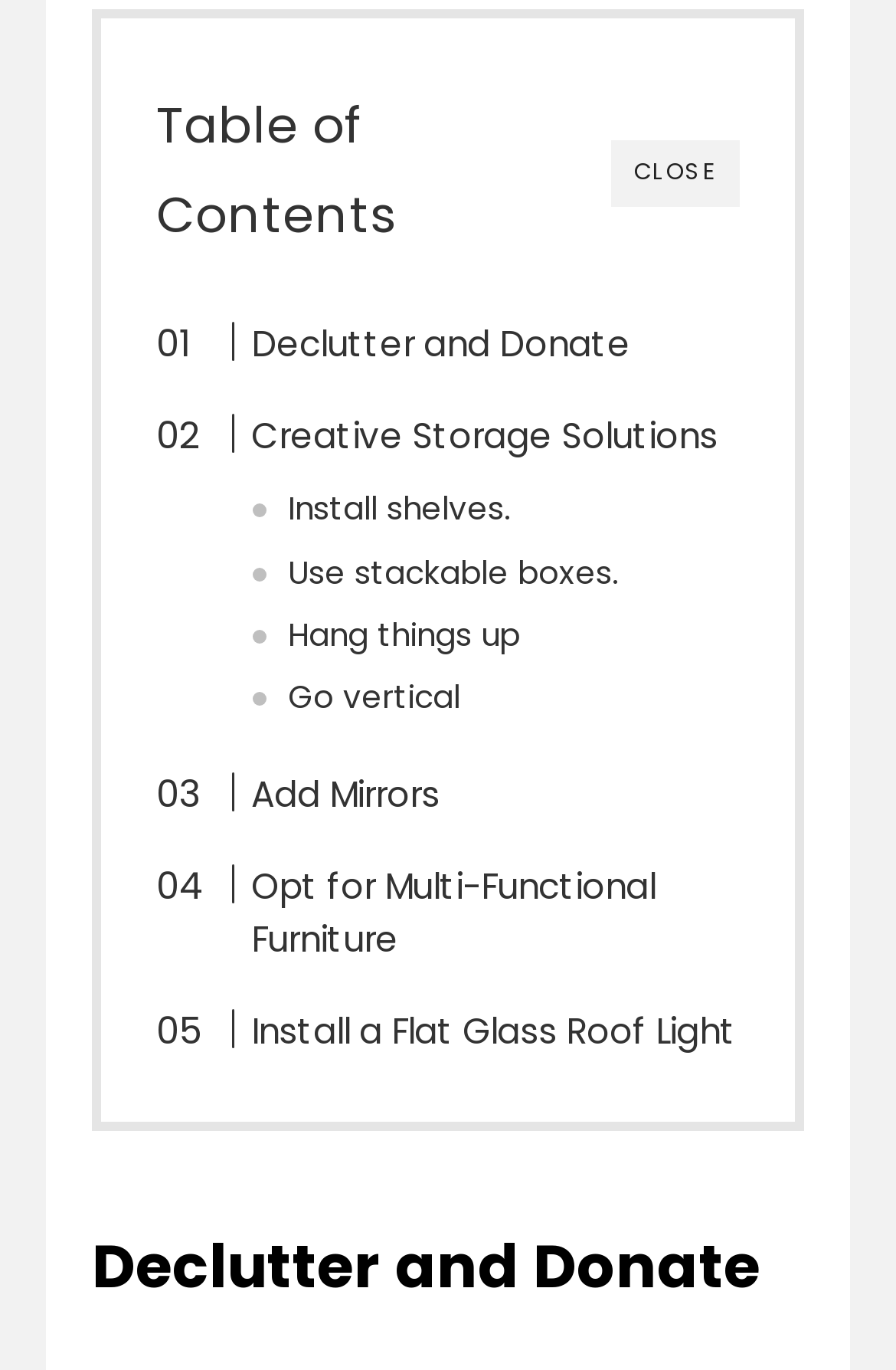Please identify the bounding box coordinates of where to click in order to follow the instruction: "Read the 'Table of Contents'".

[0.174, 0.066, 0.441, 0.183]